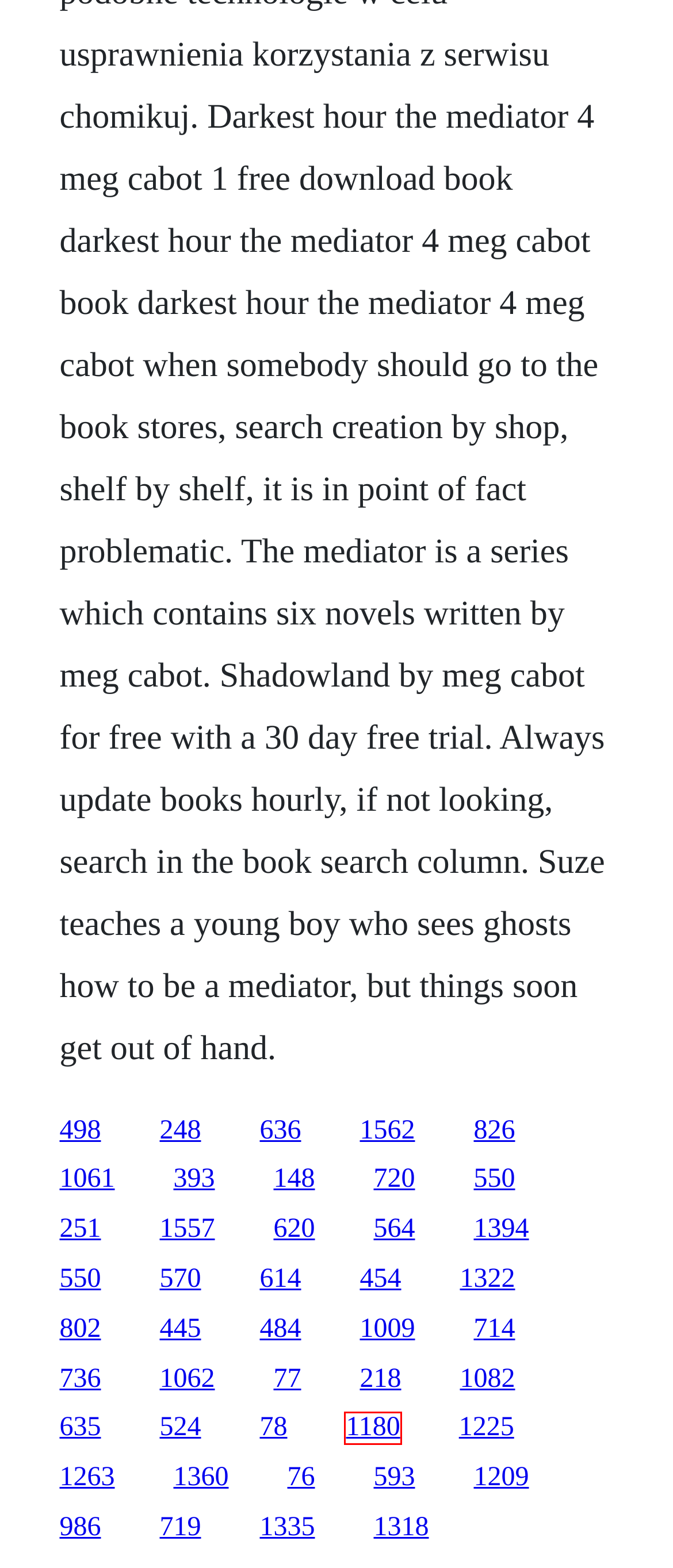Using the screenshot of a webpage with a red bounding box, pick the webpage description that most accurately represents the new webpage after the element inside the red box is clicked. Here are the candidates:
A. Vision in white download free
B. Hawaii five o new season 6
C. Enchantress amongst alchemists raw
D. Shoujo shurufa for linux
E. Terragen classic keygen generator
F. Arpeggio of blue steel ars nova episode 5
G. Stahlbau profile pdf download
H. Limtreasury bursary pdf 2016

C